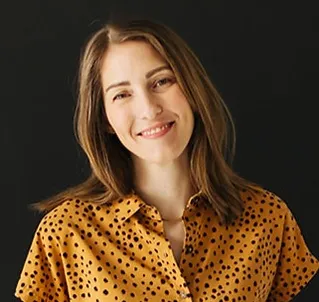Respond with a single word or phrase:
What is the length of the woman's hair?

medium-length